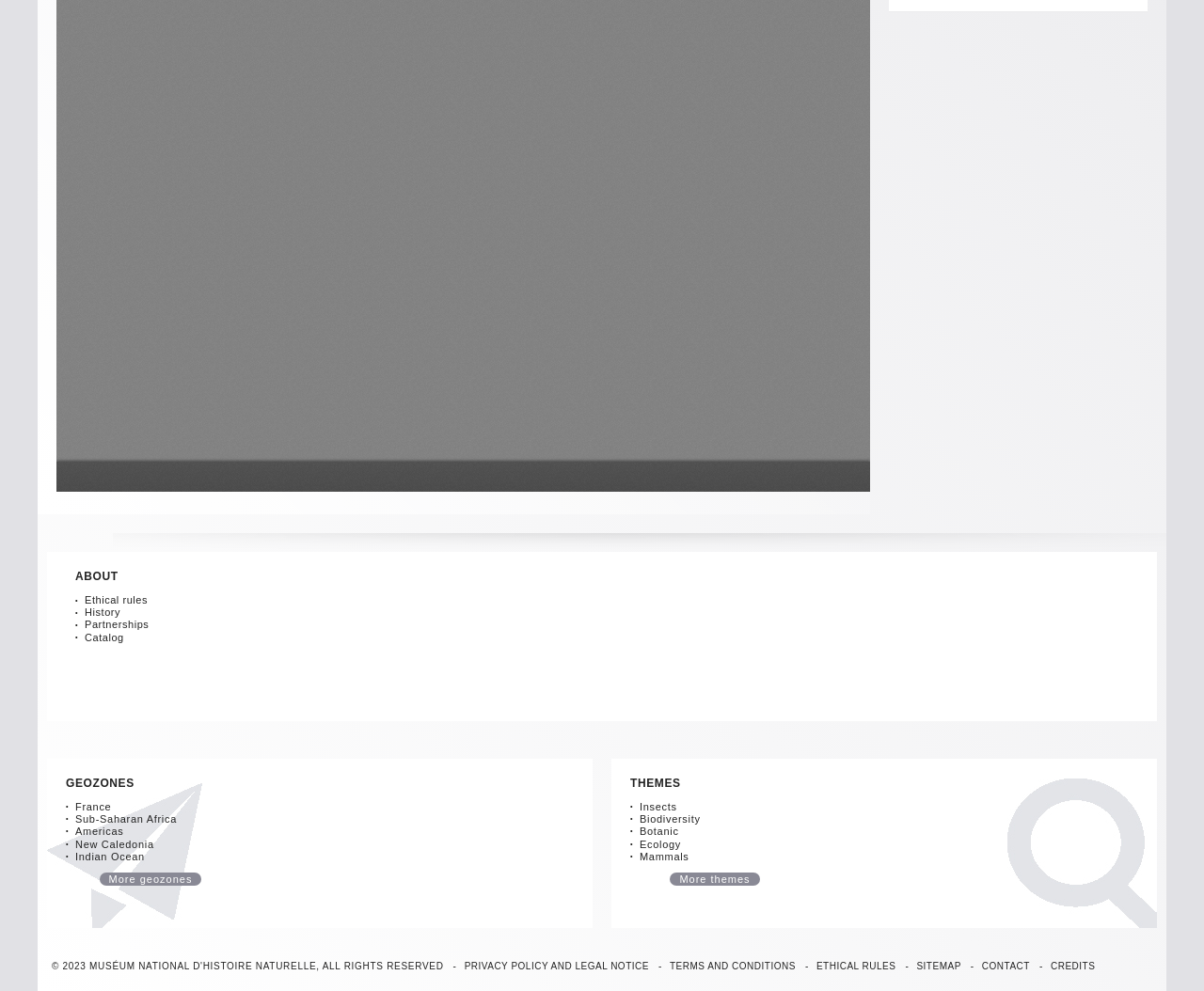Please identify the bounding box coordinates of the element's region that should be clicked to execute the following instruction: "Contact us". The bounding box coordinates must be four float numbers between 0 and 1, i.e., [left, top, right, bottom].

[0.809, 0.969, 0.855, 0.98]